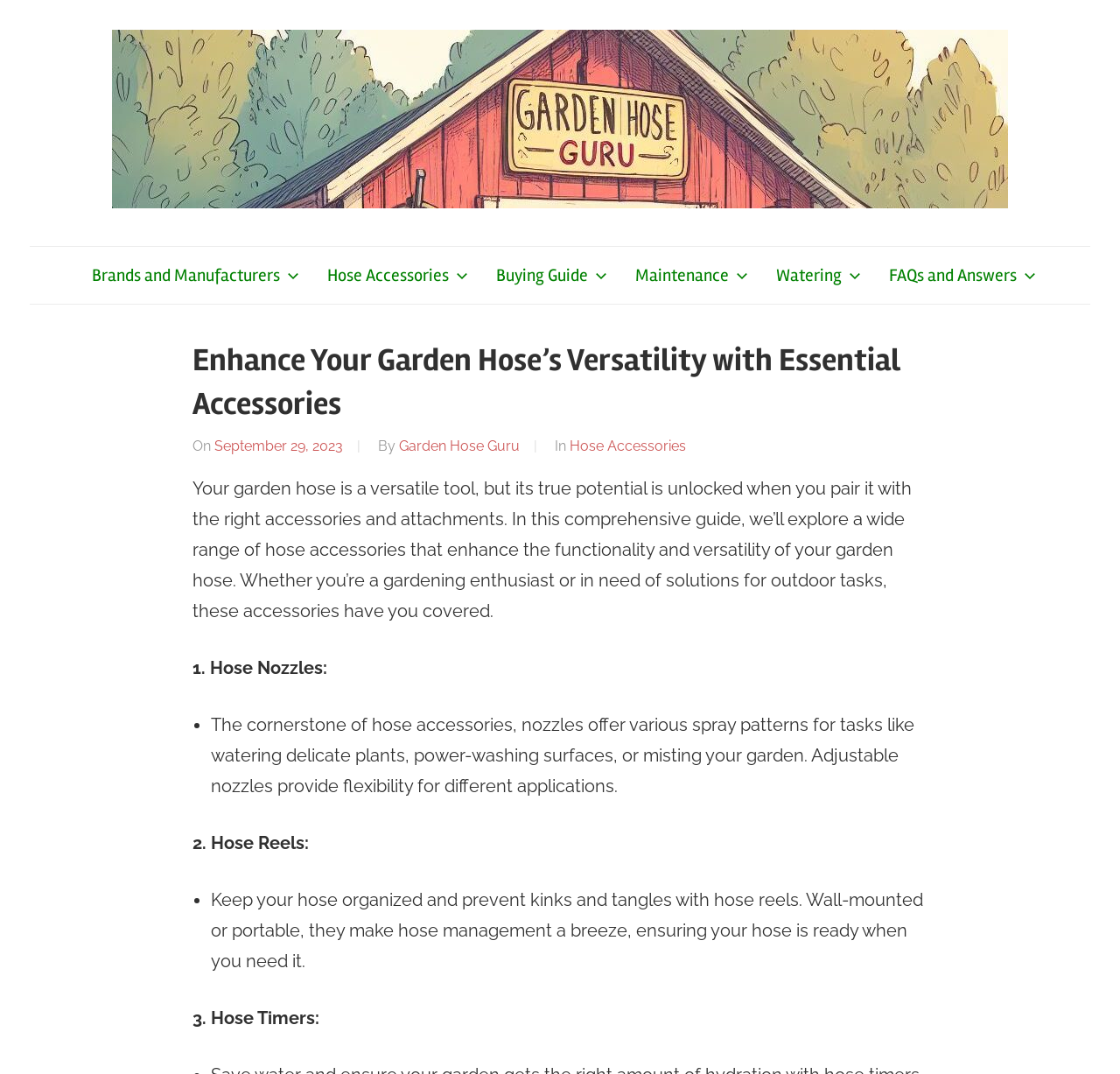What is the name of the website?
Please look at the screenshot and answer using one word or phrase.

Garden Hose Guru